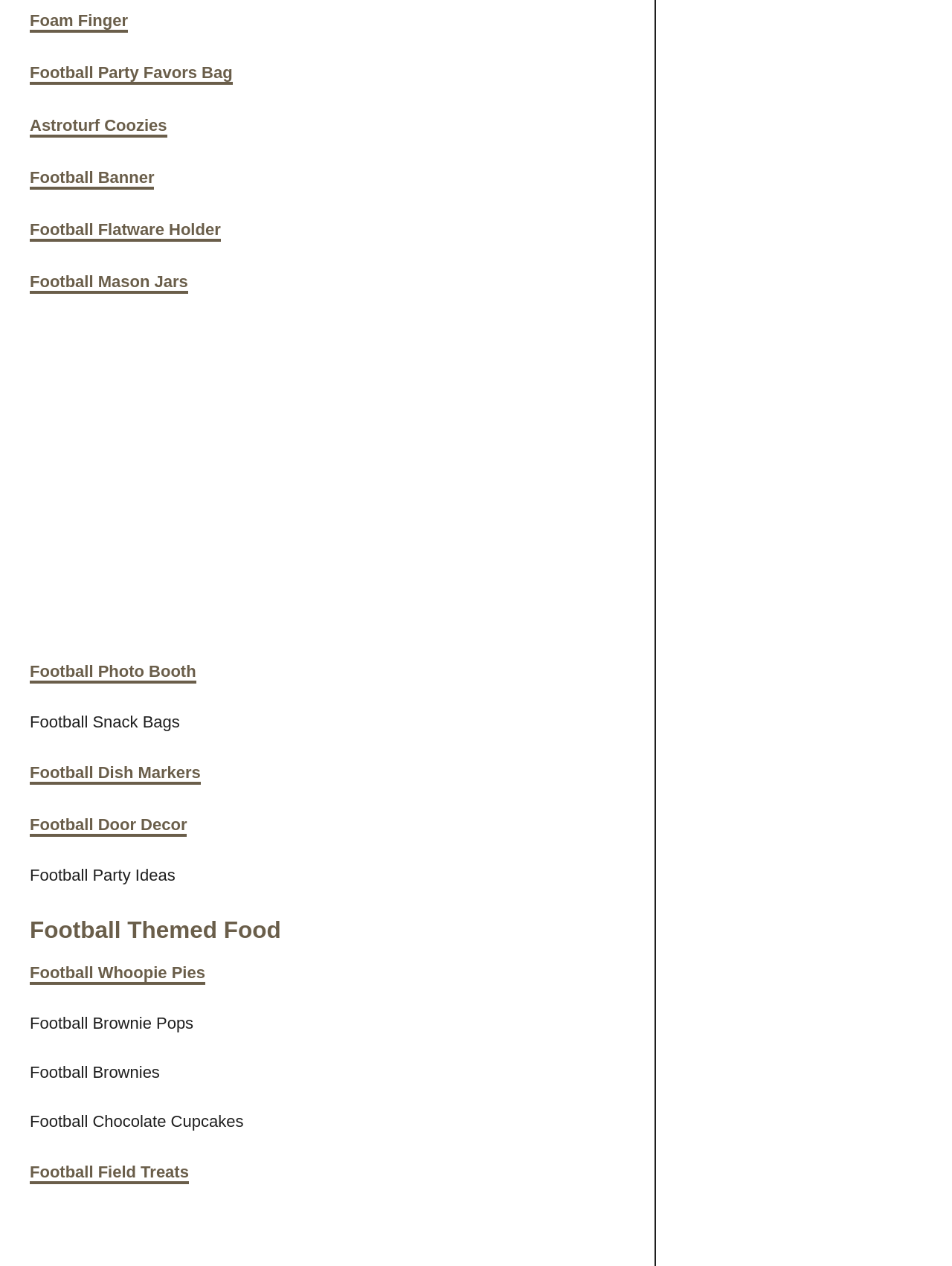From the screenshot, find the bounding box of the UI element matching this description: "mgal@dtu.dk". Supply the bounding box coordinates in the form [left, top, right, bottom], each a float between 0 and 1.

None